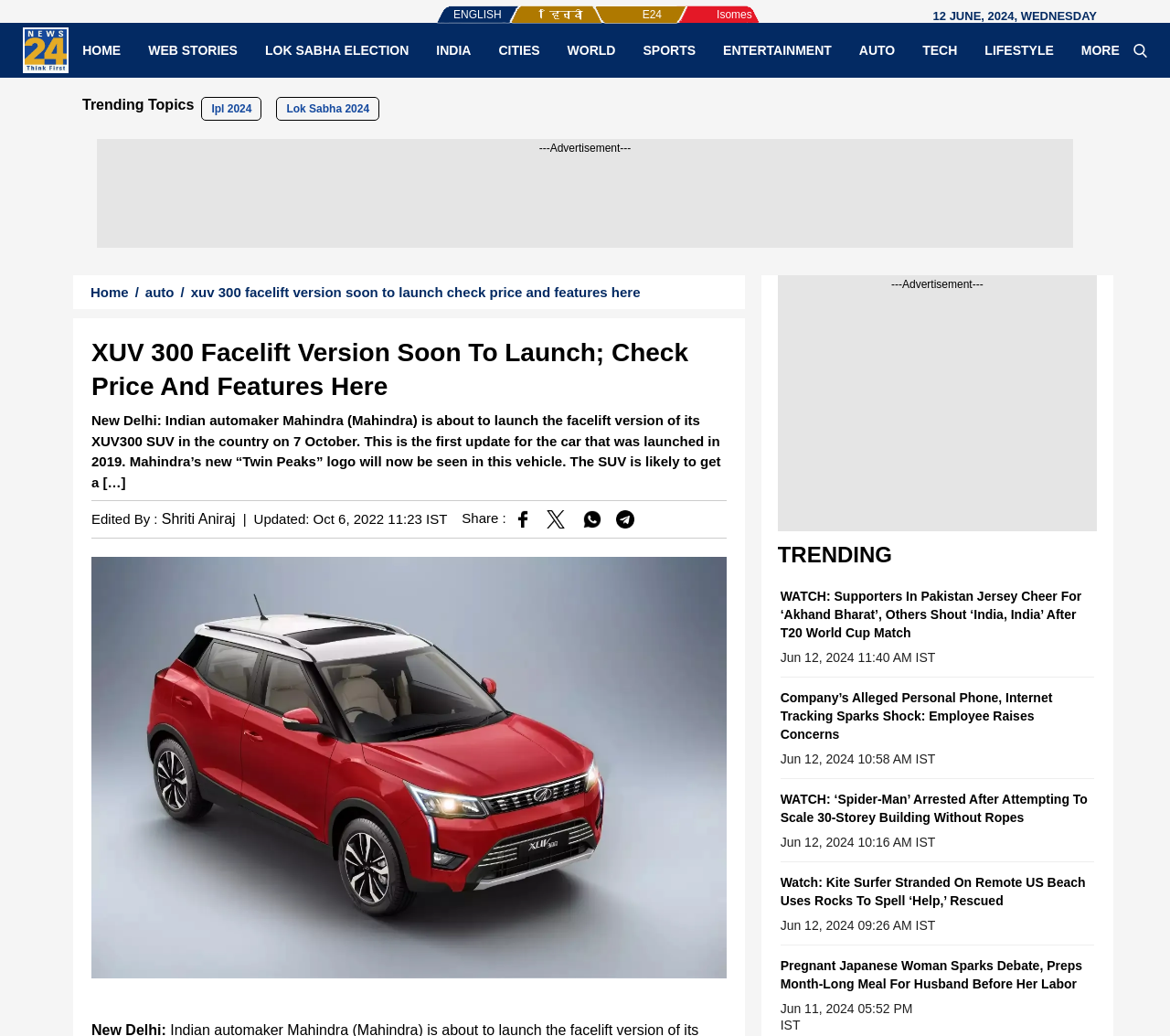Using the element description: "Shriti Aniraj", determine the bounding box coordinates. The coordinates should be in the format [left, top, right, bottom], with values between 0 and 1.

[0.138, 0.494, 0.201, 0.509]